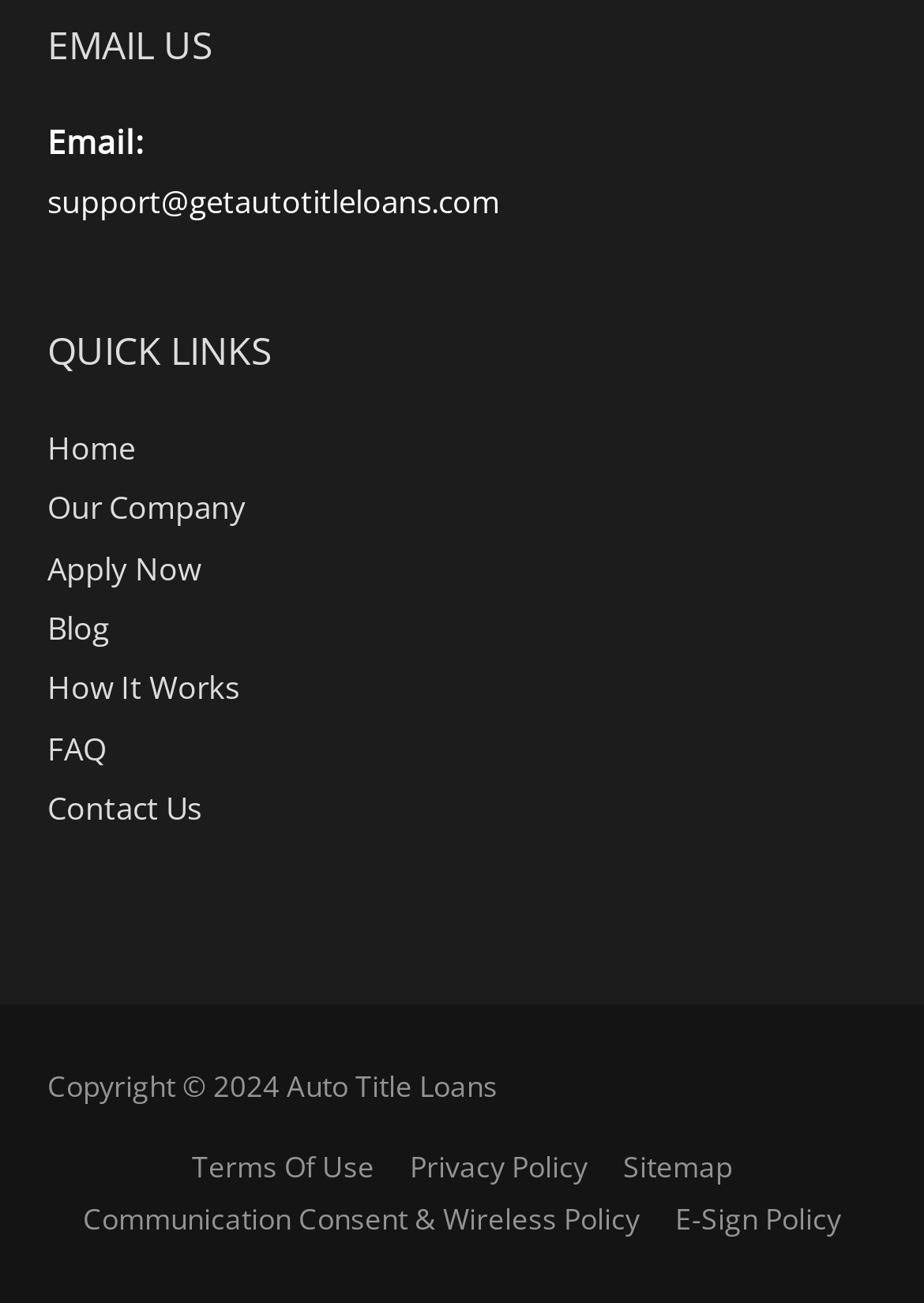Identify the bounding box coordinates for the element you need to click to achieve the following task: "View Terms Of Use". The coordinates must be four float values ranging from 0 to 1, formatted as [left, top, right, bottom].

[0.192, 0.88, 0.421, 0.911]